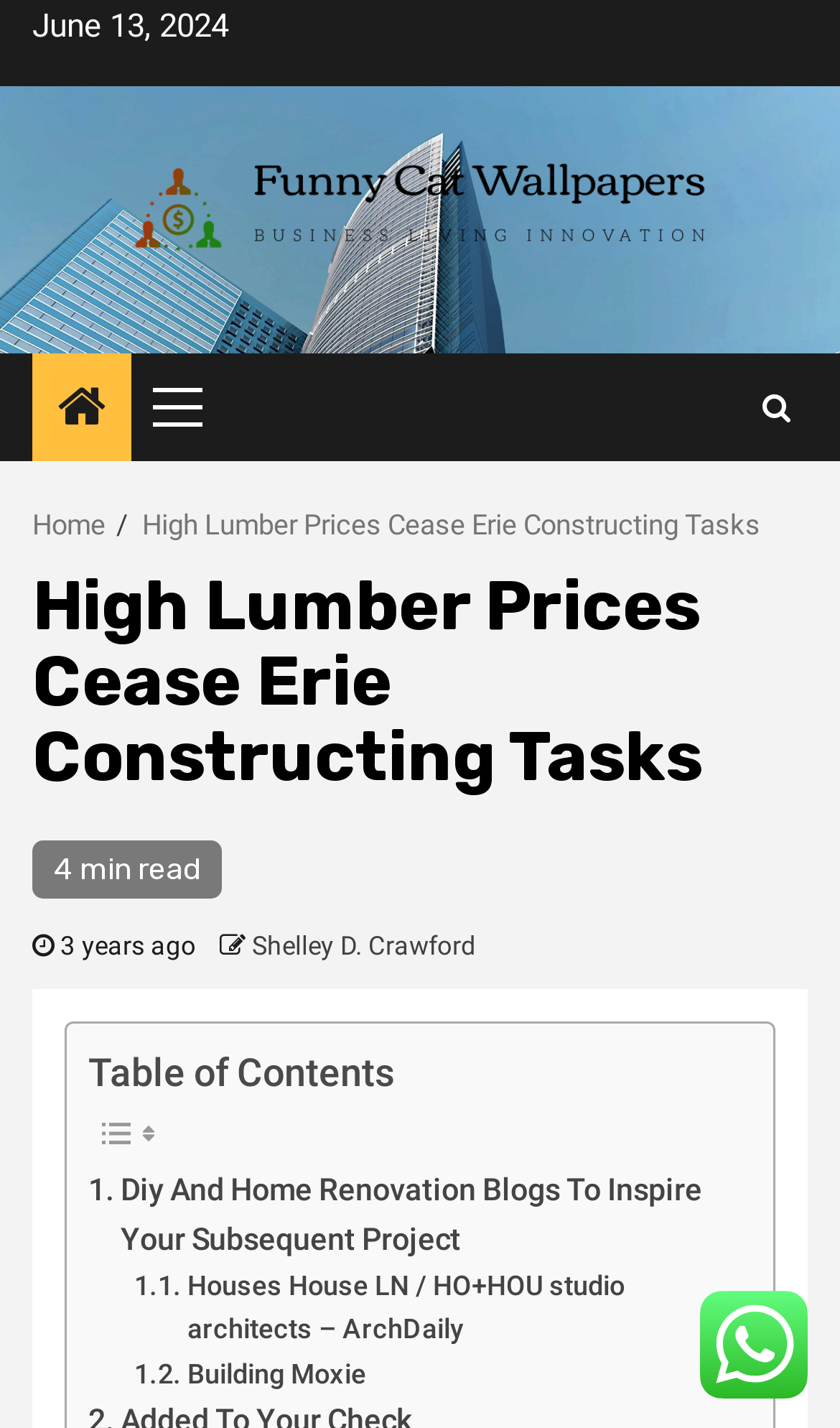Look at the image and give a detailed response to the following question: How long does it take to read the article?

I found the reading time of the article by looking at the static text element below the article title, which indicated that it takes '4 min read'.